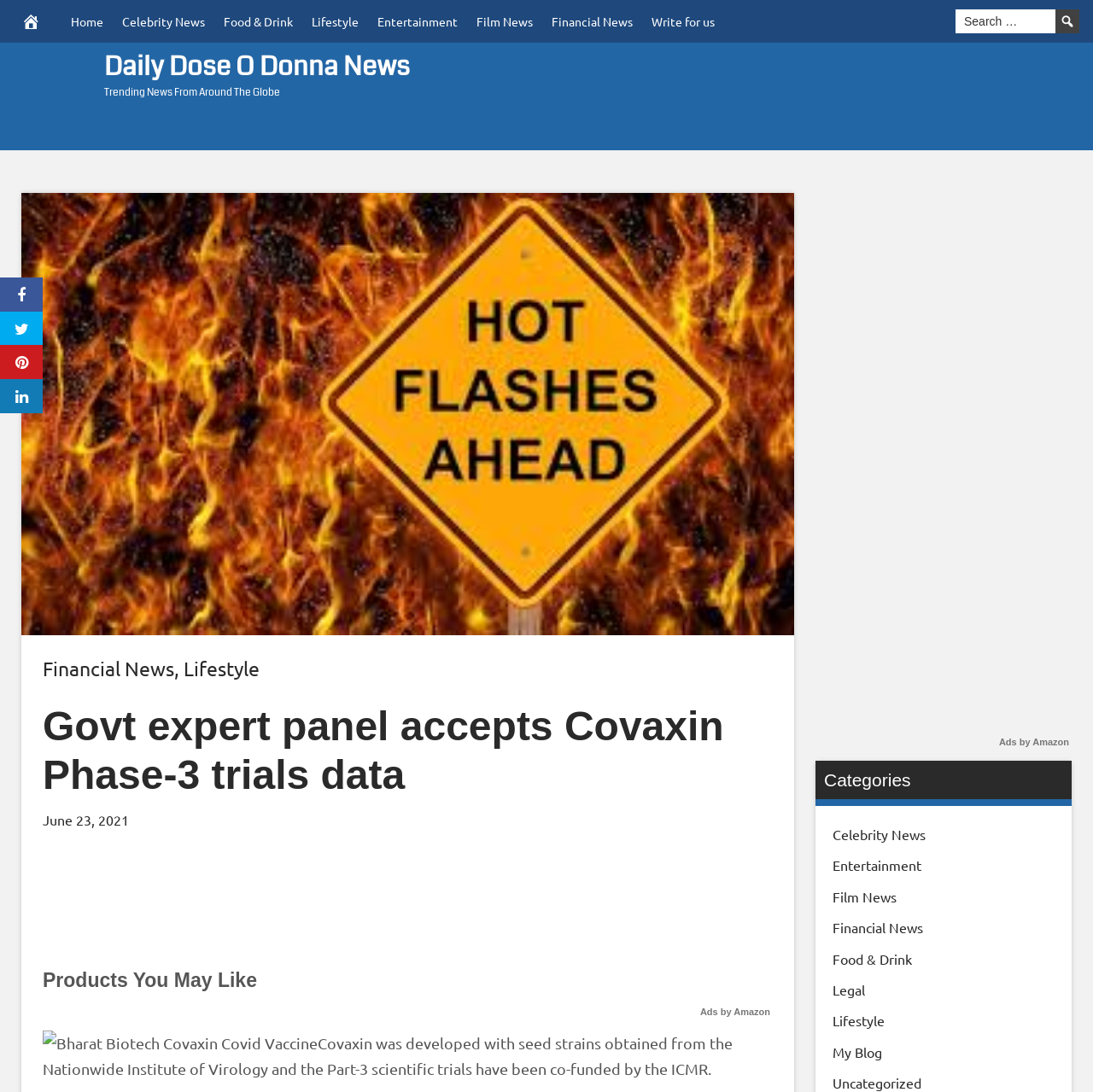What is the category of the news article?
Look at the image and construct a detailed response to the question.

The article is categorized under 'Financial News' as it is mentioned in the categories section and also has a link to 'Financial News' in the navigation menu.